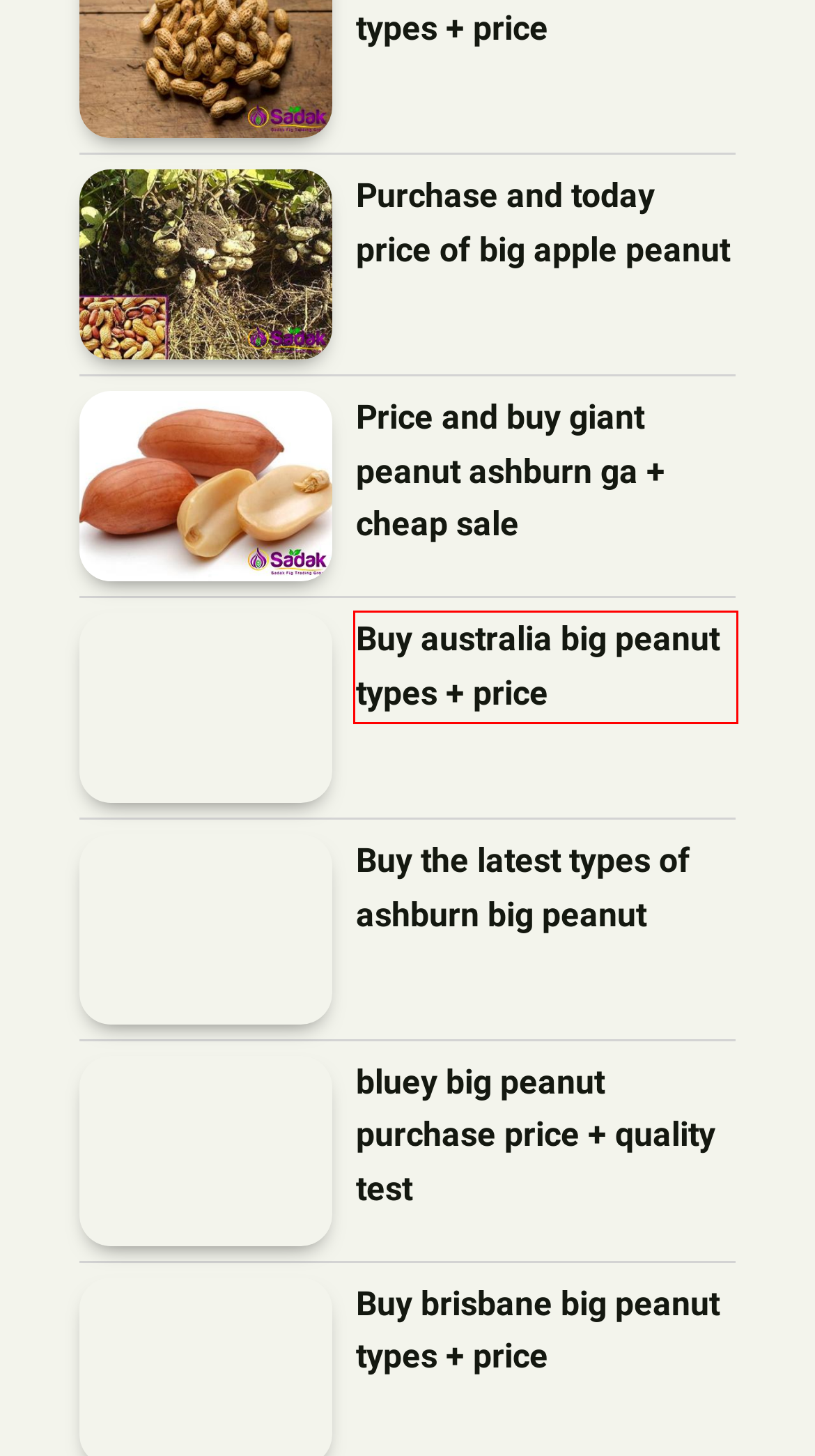Given a screenshot of a webpage featuring a red bounding box, identify the best matching webpage description for the new page after the element within the red box is clicked. Here are the options:
A. Buy brisbane big peanut types + price - Sadak
B. bluey big peanut purchase price + quality test - Sadak
C. Price and buy giant peanut ashburn ga + cheap sale - Sadak
D. yellow peanut purchase price + sales in trade and export - Sadak
E. yellow peanut m&m purchase price + quality test - Sadak
F. Buy australia big peanut types + price - Sadak
G. Purchase and today price of big apple peanut - Sadak
H. Buy the latest types of ashburn big peanut - Sadak

F